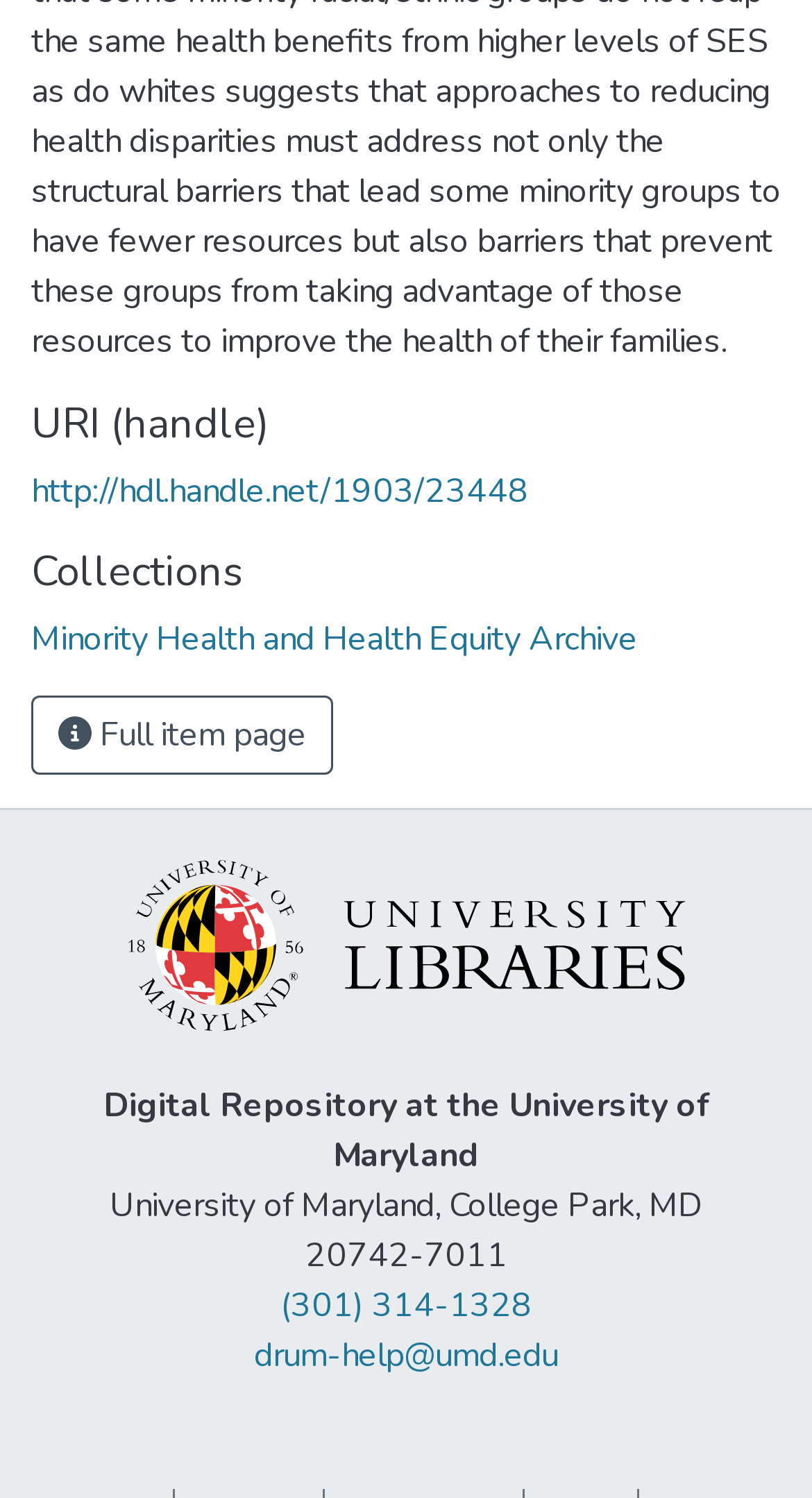Answer the following in one word or a short phrase: 
What is the address of the University of Maryland?

University of Maryland, College Park, MD 20742-7011